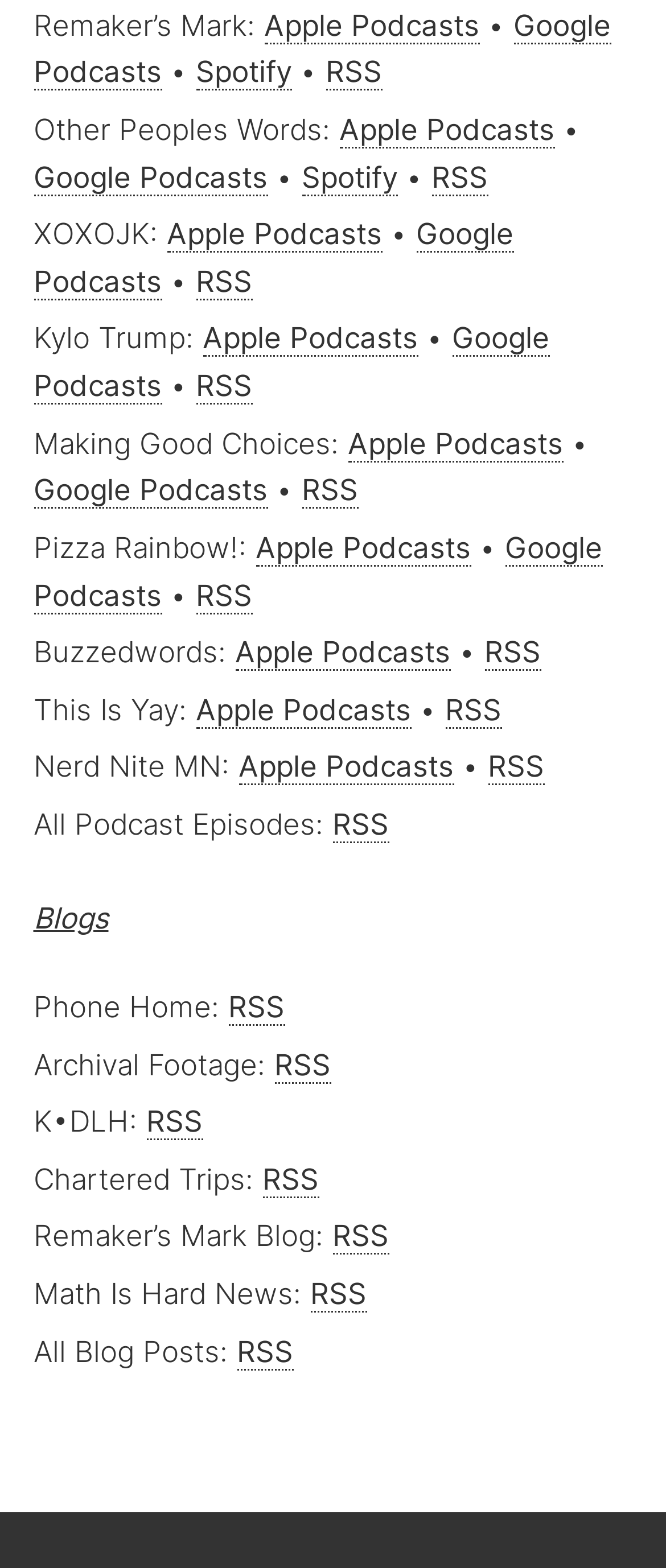Using the information in the image, could you please answer the following question in detail:
How many links are there to Apple Podcasts?

I searched for link elements with the text 'Apple Podcasts' and found 9 of them, each corresponding to a different podcast category.